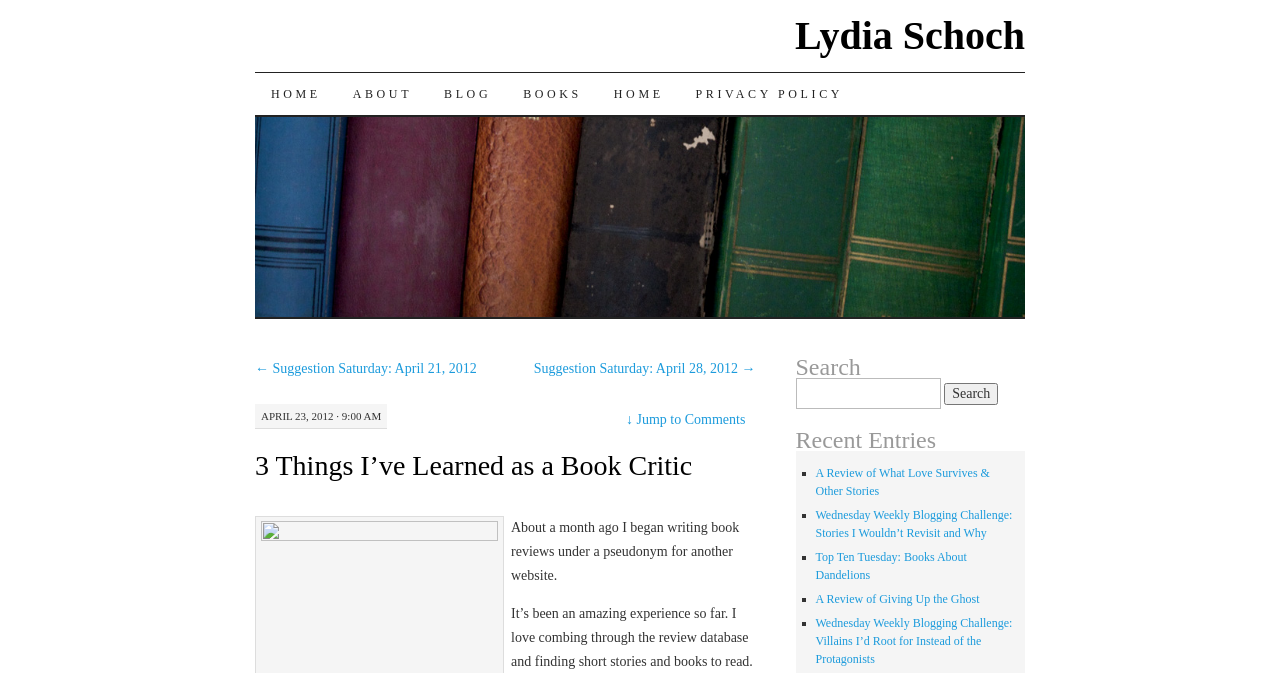Please identify the bounding box coordinates of the element's region that I should click in order to complete the following instruction: "go to home page". The bounding box coordinates consist of four float numbers between 0 and 1, i.e., [left, top, right, bottom].

[0.199, 0.108, 0.263, 0.171]